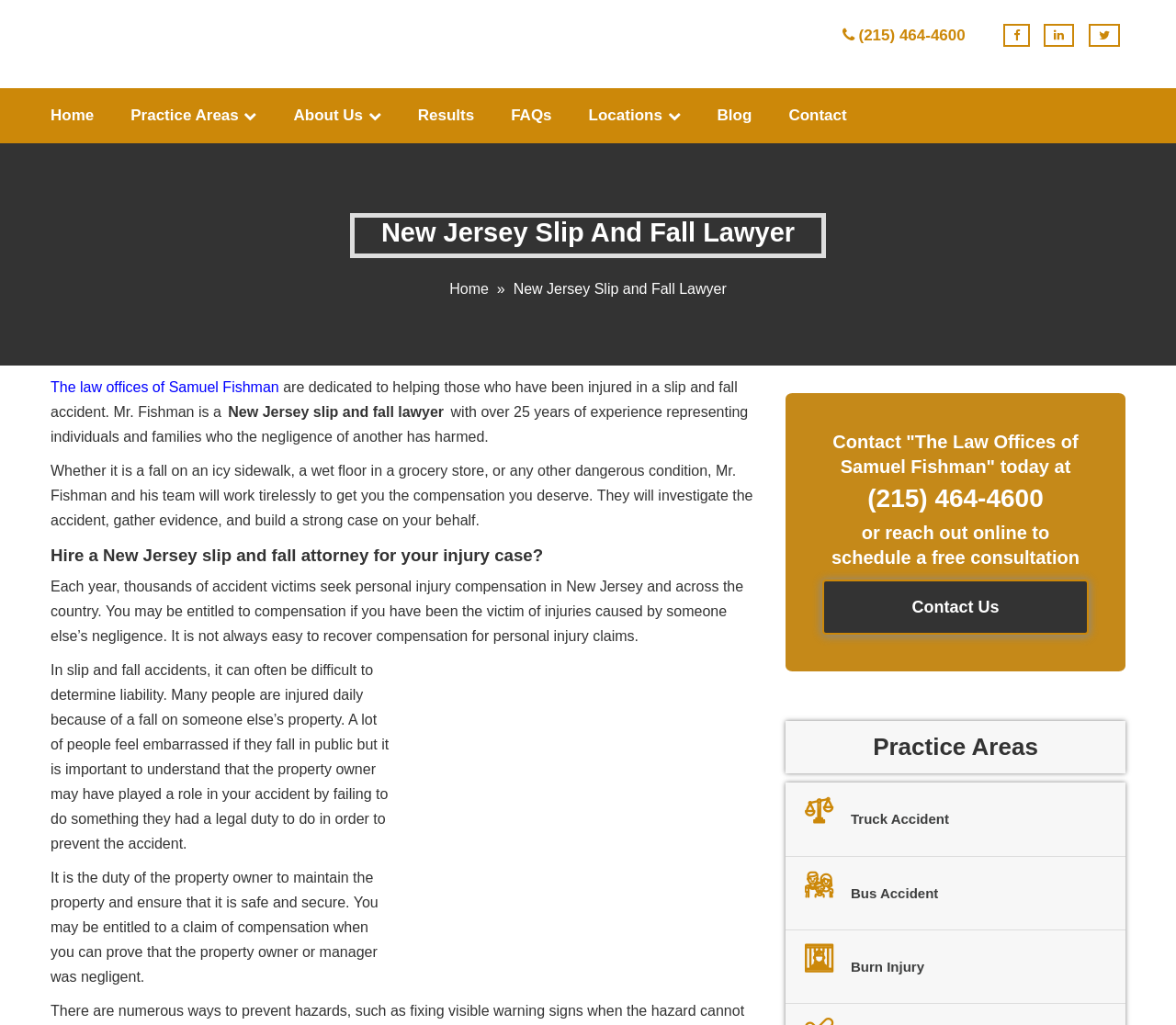Can you provide the bounding box coordinates for the element that should be clicked to implement the instruction: "Read more about the law office's practice areas"?

[0.111, 0.086, 0.218, 0.14]